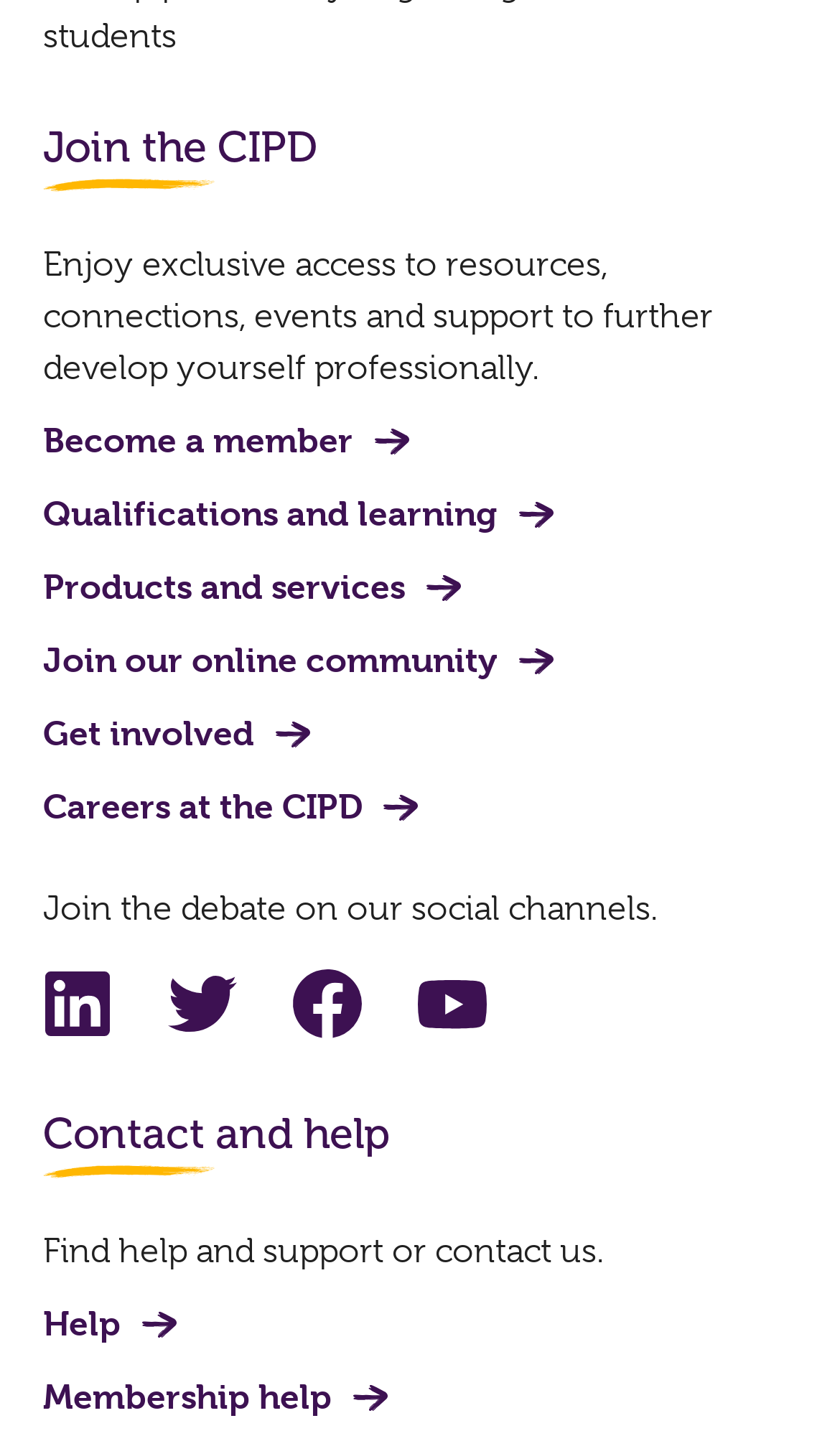Look at the image and give a detailed response to the following question: How many navigation links are available under 'Join the CIPD'?

There are five navigation links available under the 'Join the CIPD' section, including 'Become a member', 'Qualifications and learning', 'Products and services', 'Join our online community', and 'Get involved'.